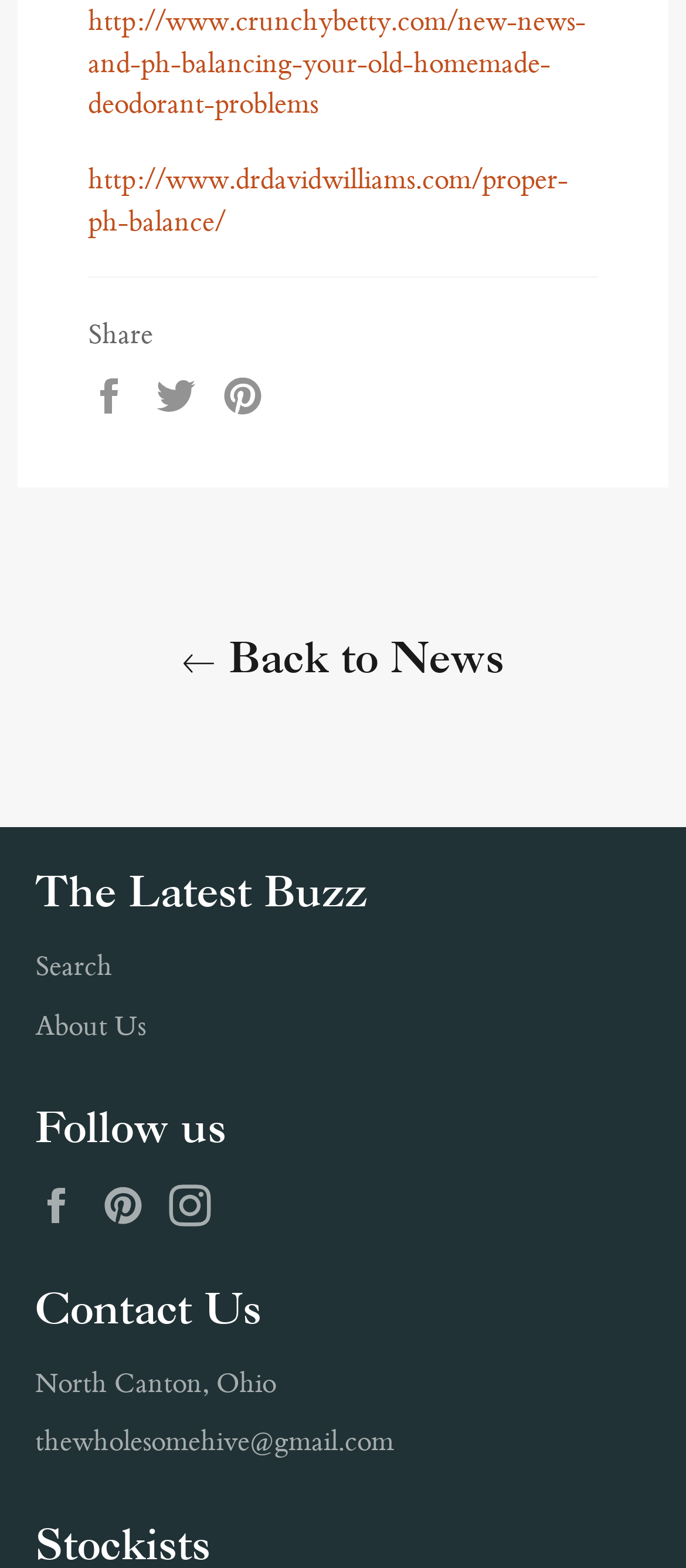Locate the bounding box coordinates of the area you need to click to fulfill this instruction: 'Contact us via email'. The coordinates must be in the form of four float numbers ranging from 0 to 1: [left, top, right, bottom].

[0.051, 0.907, 0.574, 0.931]